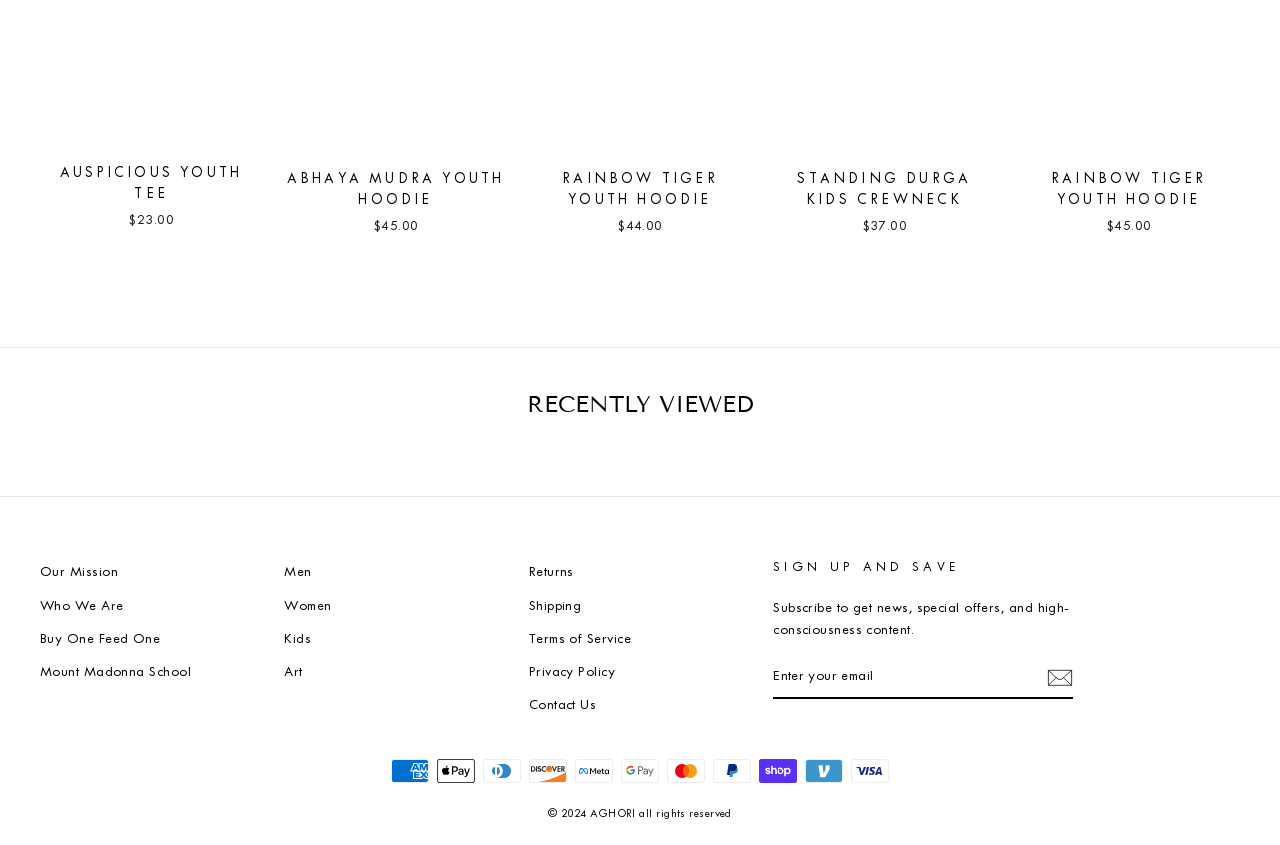What types of payment are accepted?
Examine the image closely and answer the question with as much detail as possible.

The types of payment accepted can be determined by looking at the images of various payment methods, including American Express, Apple Pay, Diners Club, and more, which are displayed at the bottom of the page.